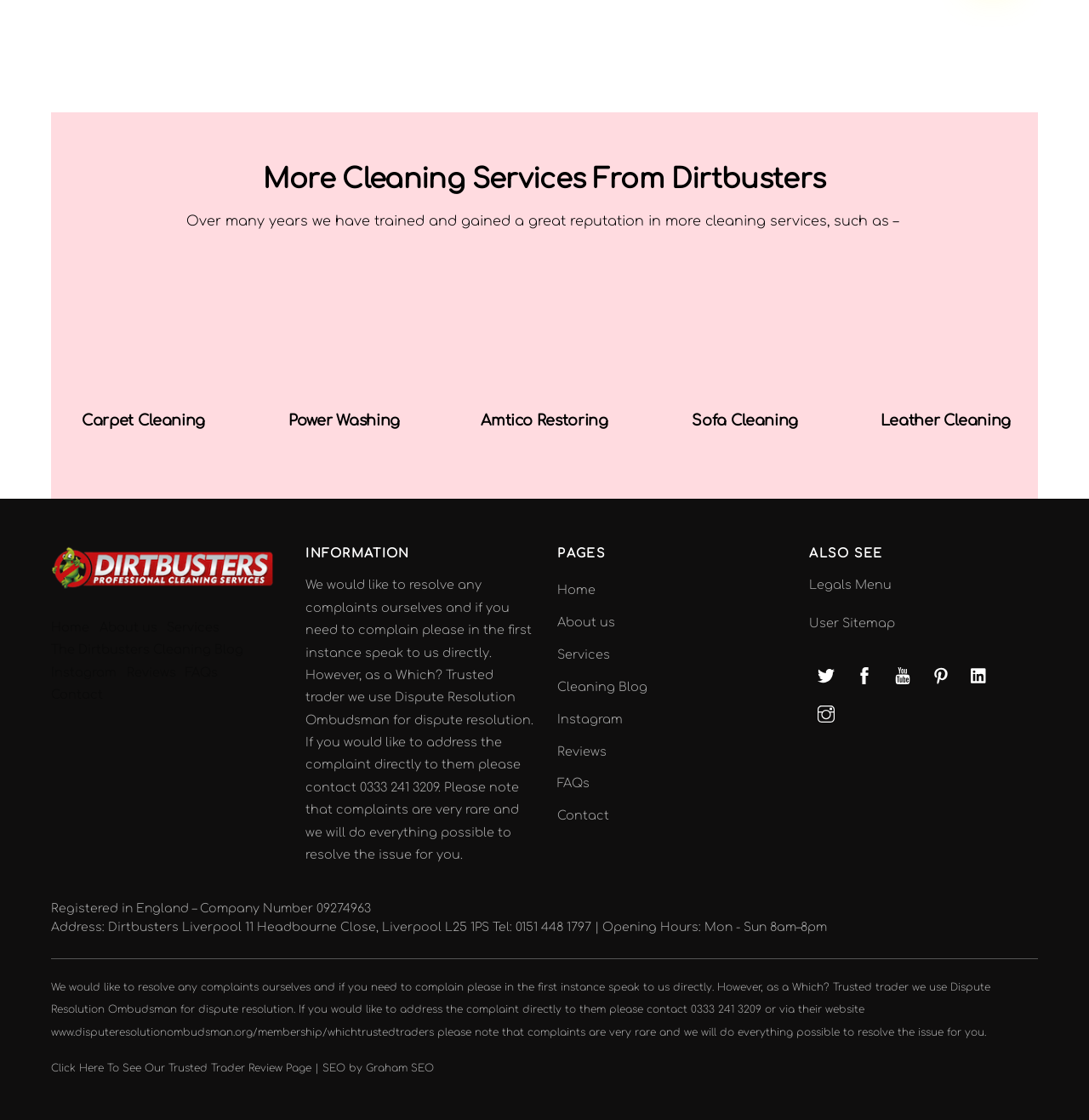Answer the following query with a single word or phrase:
What is the company number of Dirtbusters?

09274963